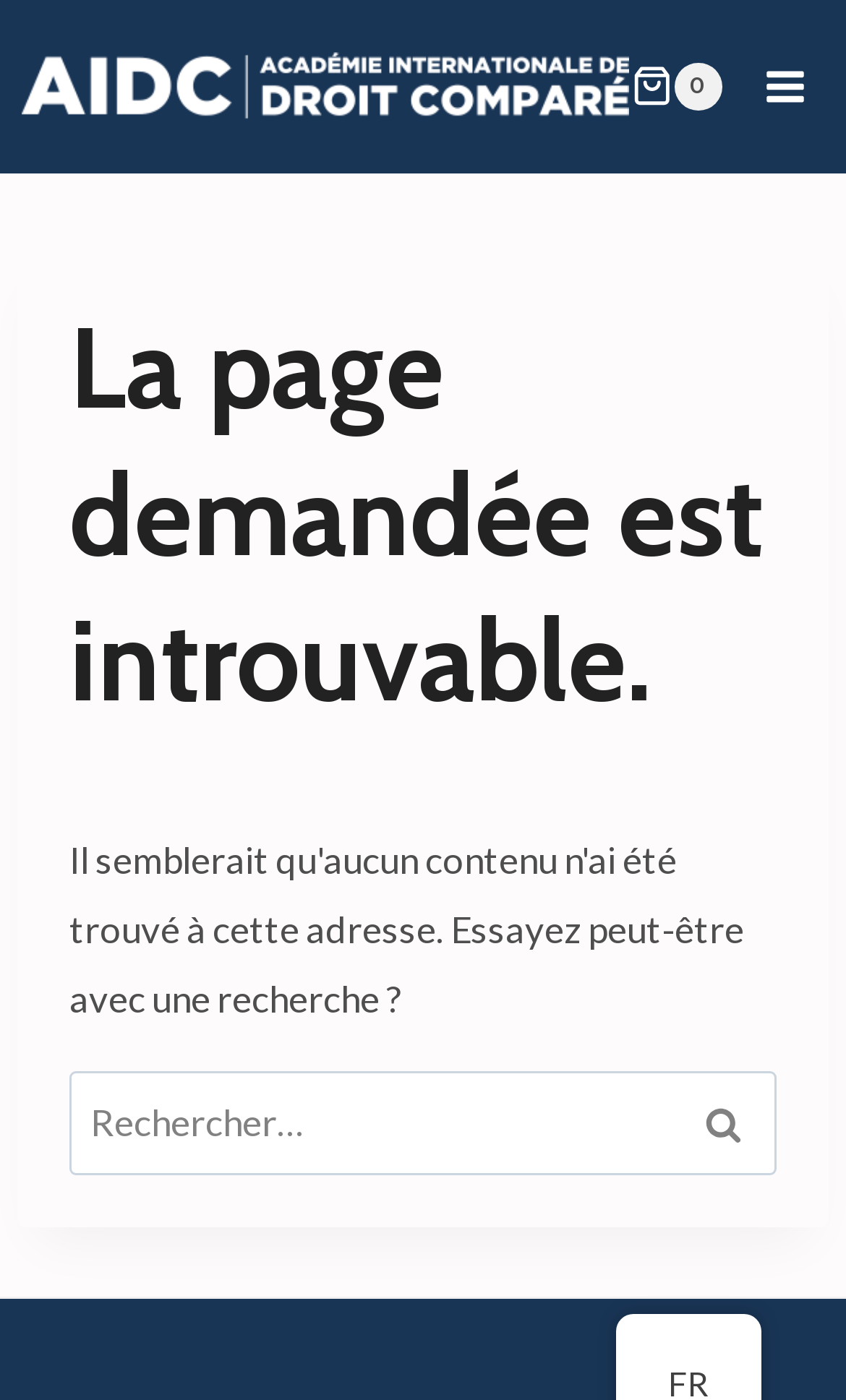Provide the bounding box coordinates for the UI element described in this sentence: "Toggle Menu". The coordinates should be four float values between 0 and 1, i.e., [left, top, right, bottom].

[0.88, 0.038, 0.974, 0.086]